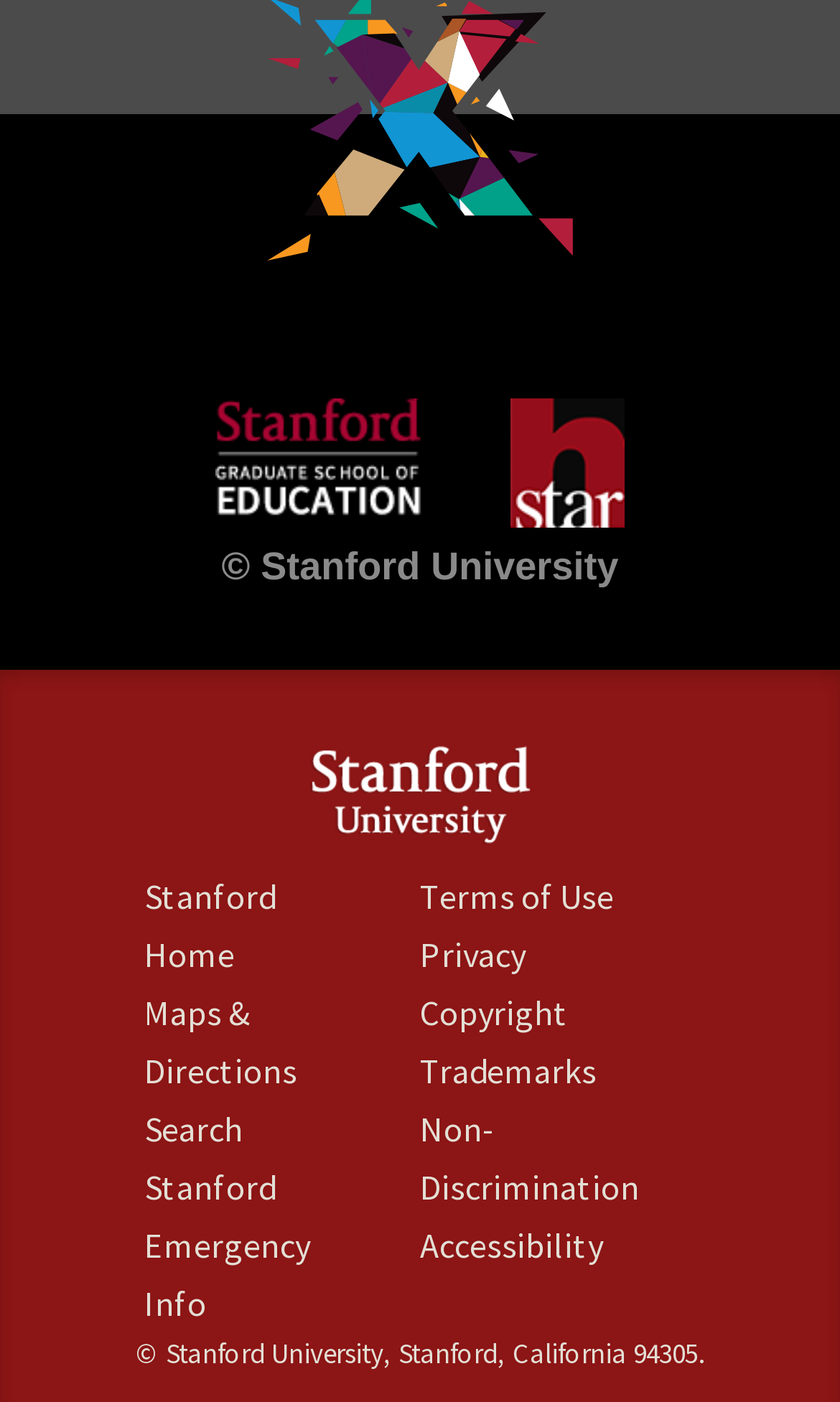Determine the bounding box coordinates of the region to click in order to accomplish the following instruction: "visit Stanford University homepage". Provide the coordinates as four float numbers between 0 and 1, specifically [left, top, right, bottom].

[0.09, 0.528, 0.91, 0.604]